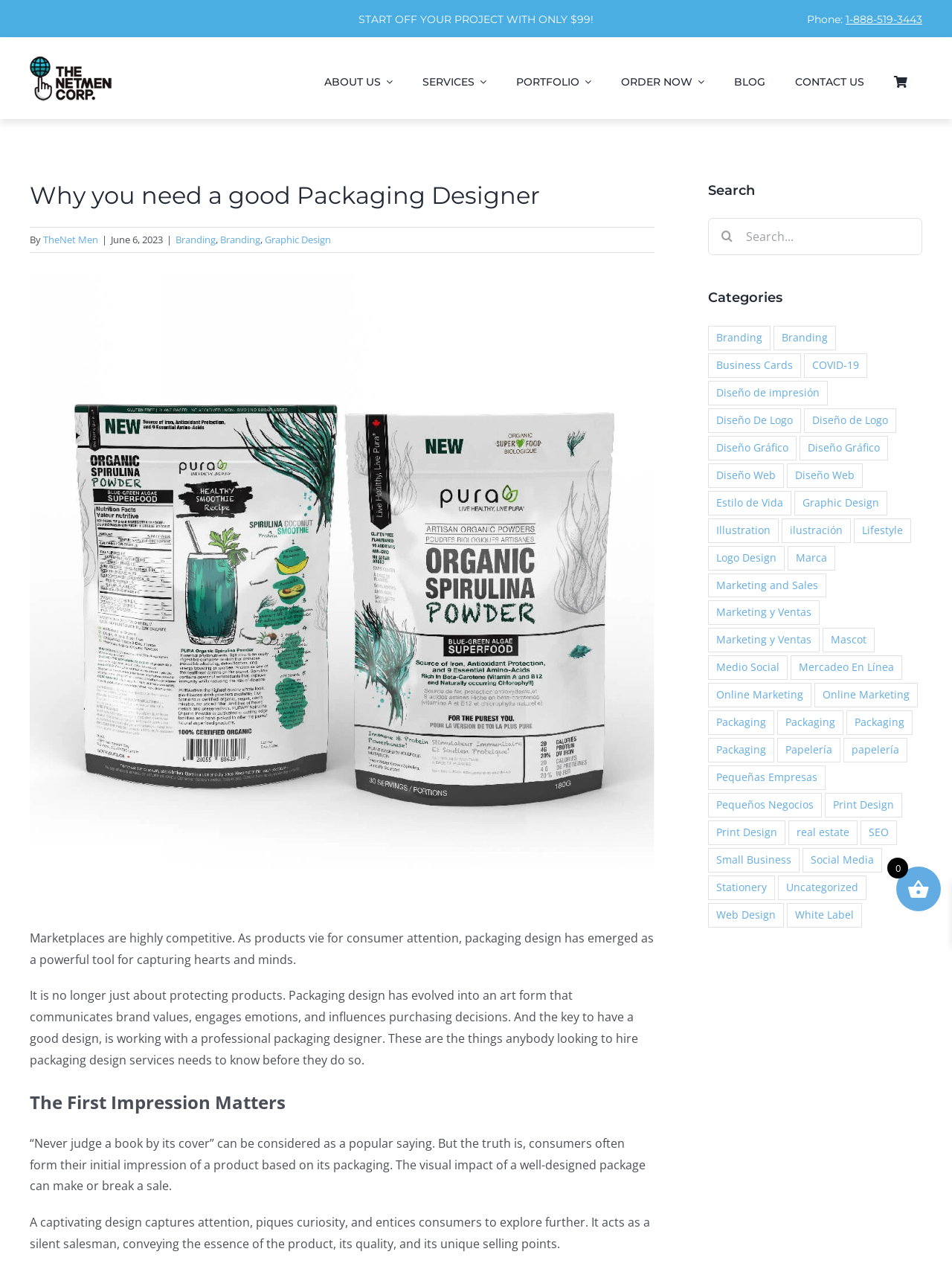Answer the question in a single word or phrase:
What is the phone number to start a project?

1-888-519-3443